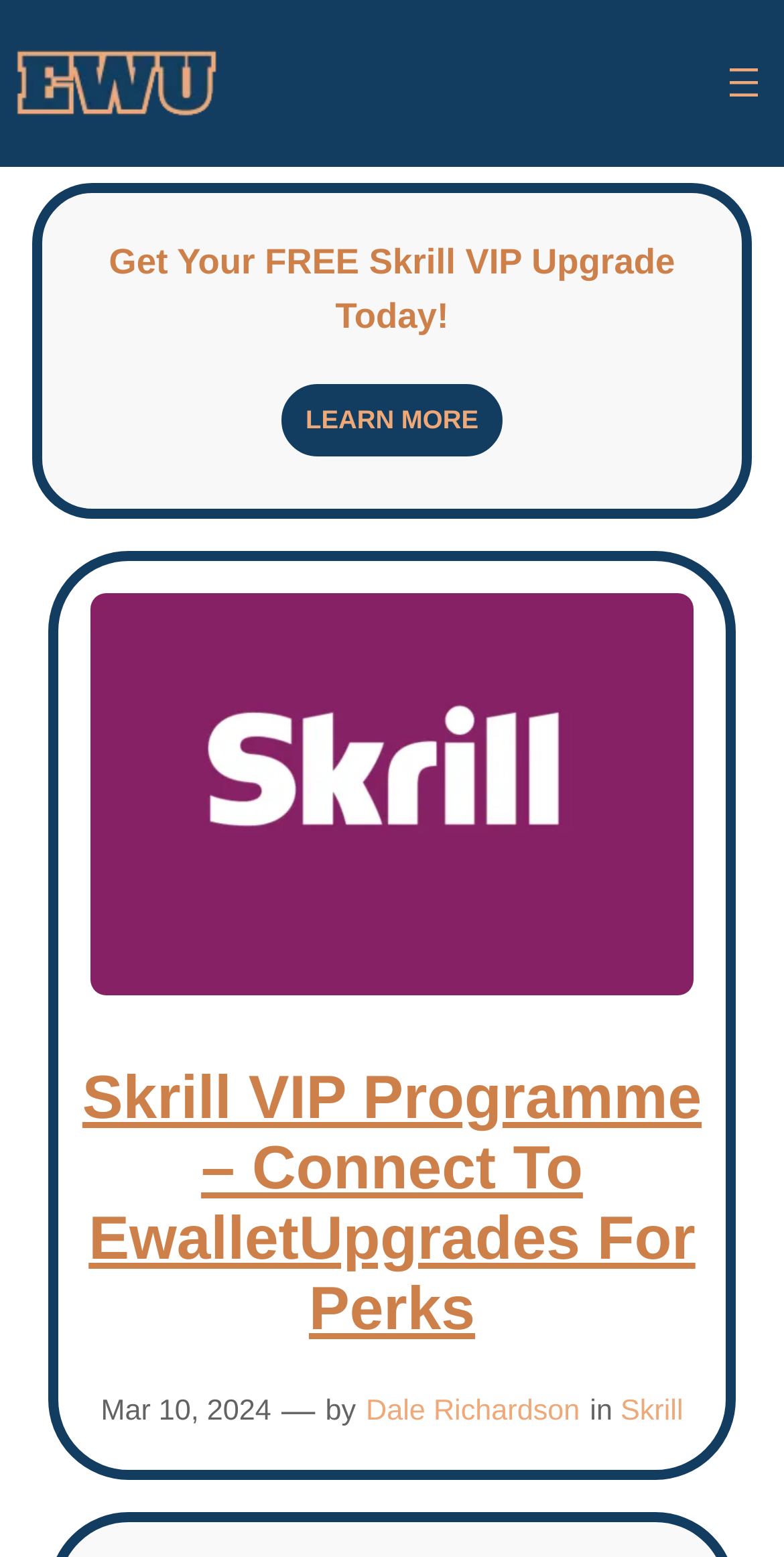What is the text on the button that opens a menu?
Please use the image to provide a one-word or short phrase answer.

Open menu